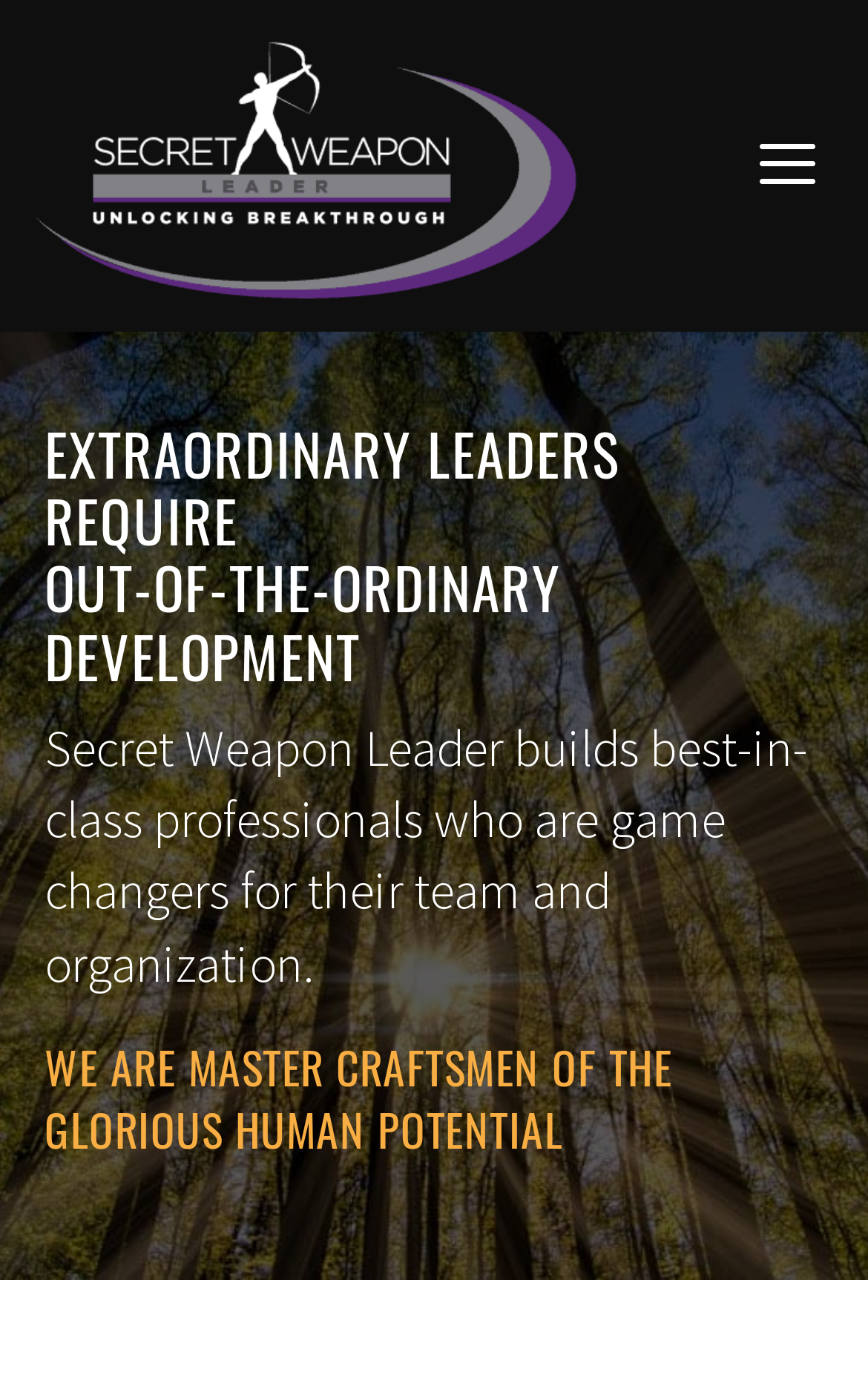Show the bounding box coordinates for the HTML element as described: "Menu".

[0.853, 0.008, 1.0, 0.237]